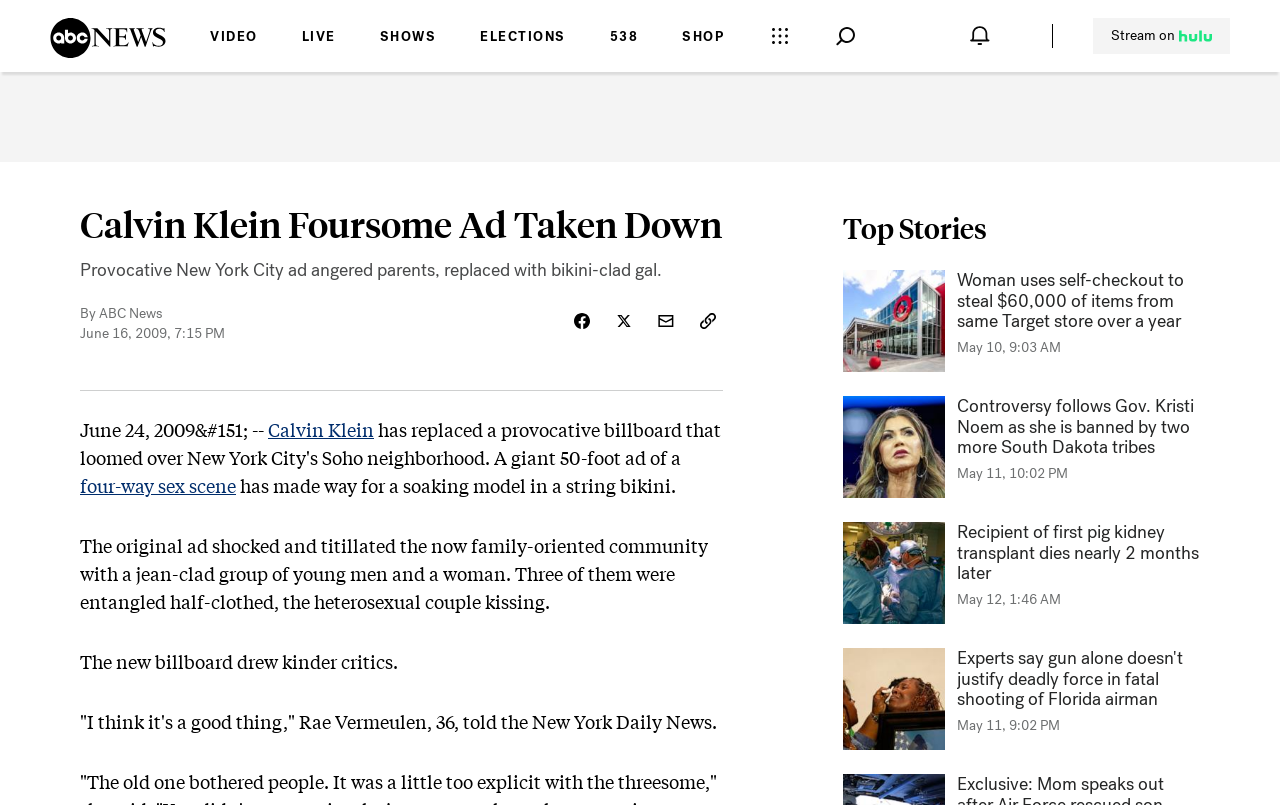Locate the bounding box coordinates of the region to be clicked to comply with the following instruction: "Read Calvin Klein news". The coordinates must be four float numbers between 0 and 1, in the form [left, top, right, bottom].

[0.062, 0.251, 0.565, 0.306]